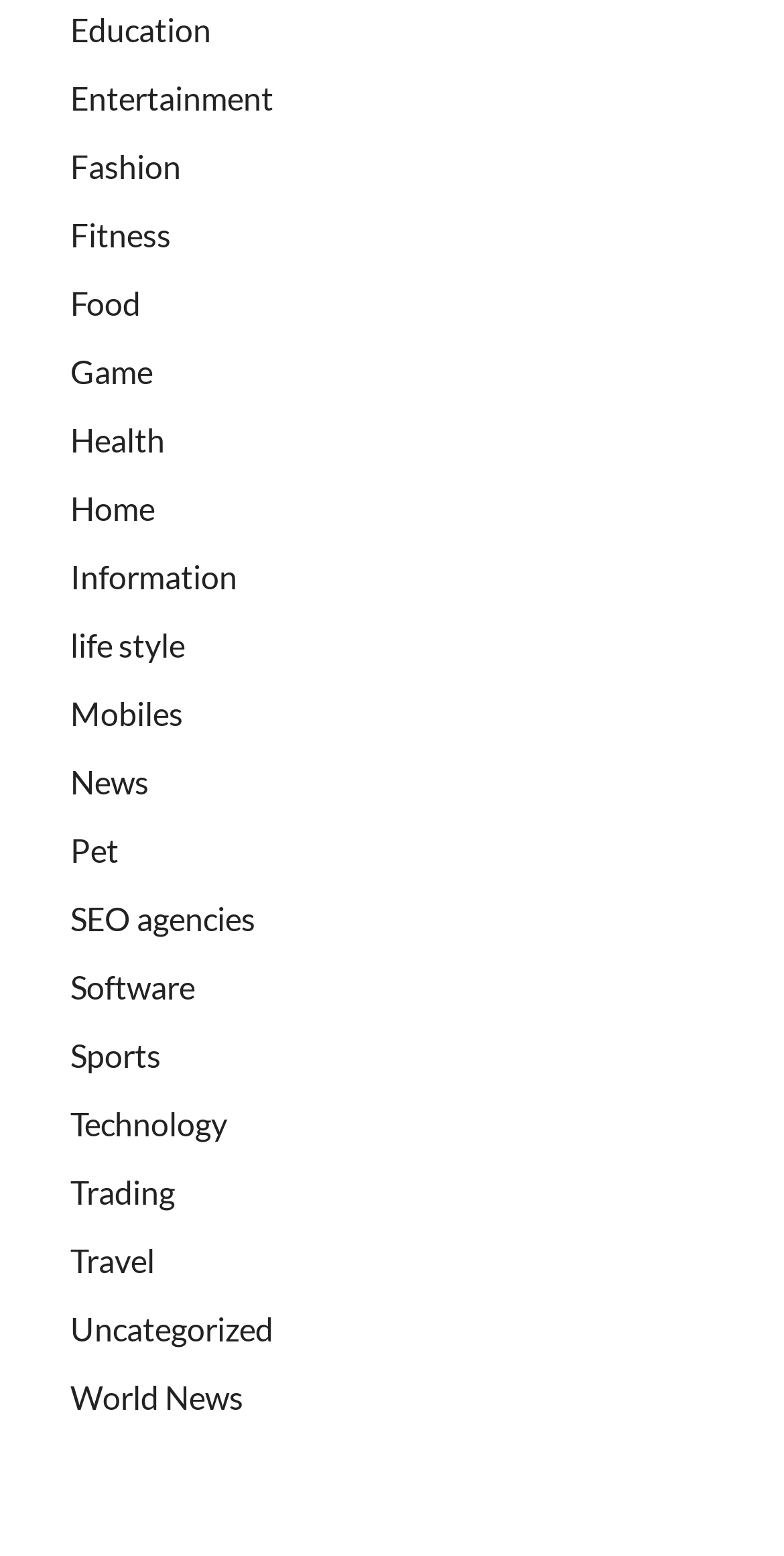Determine the bounding box coordinates of the clickable element necessary to fulfill the instruction: "Read News". Provide the coordinates as four float numbers within the 0 to 1 range, i.e., [left, top, right, bottom].

[0.09, 0.489, 0.19, 0.514]